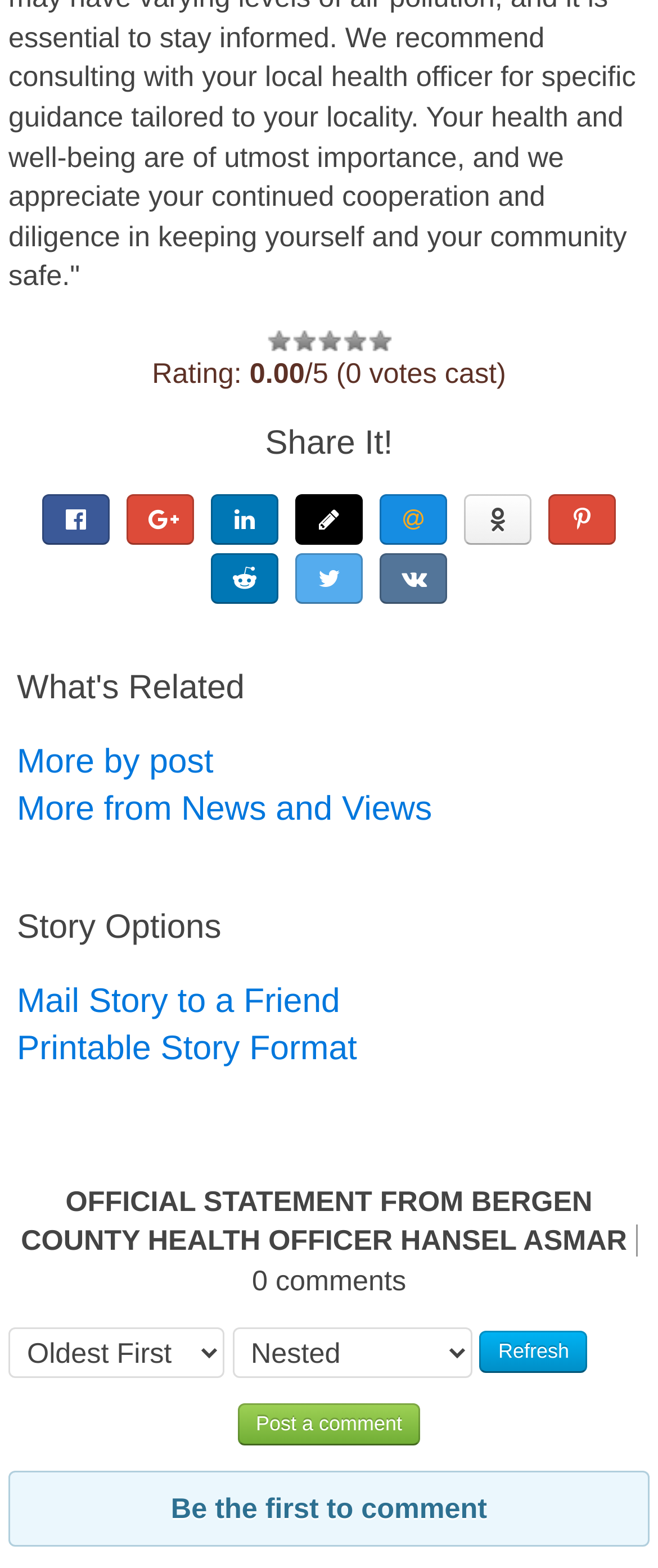Kindly respond to the following question with a single word or a brief phrase: 
What is the purpose of the 'Share It!' section?

To share the story